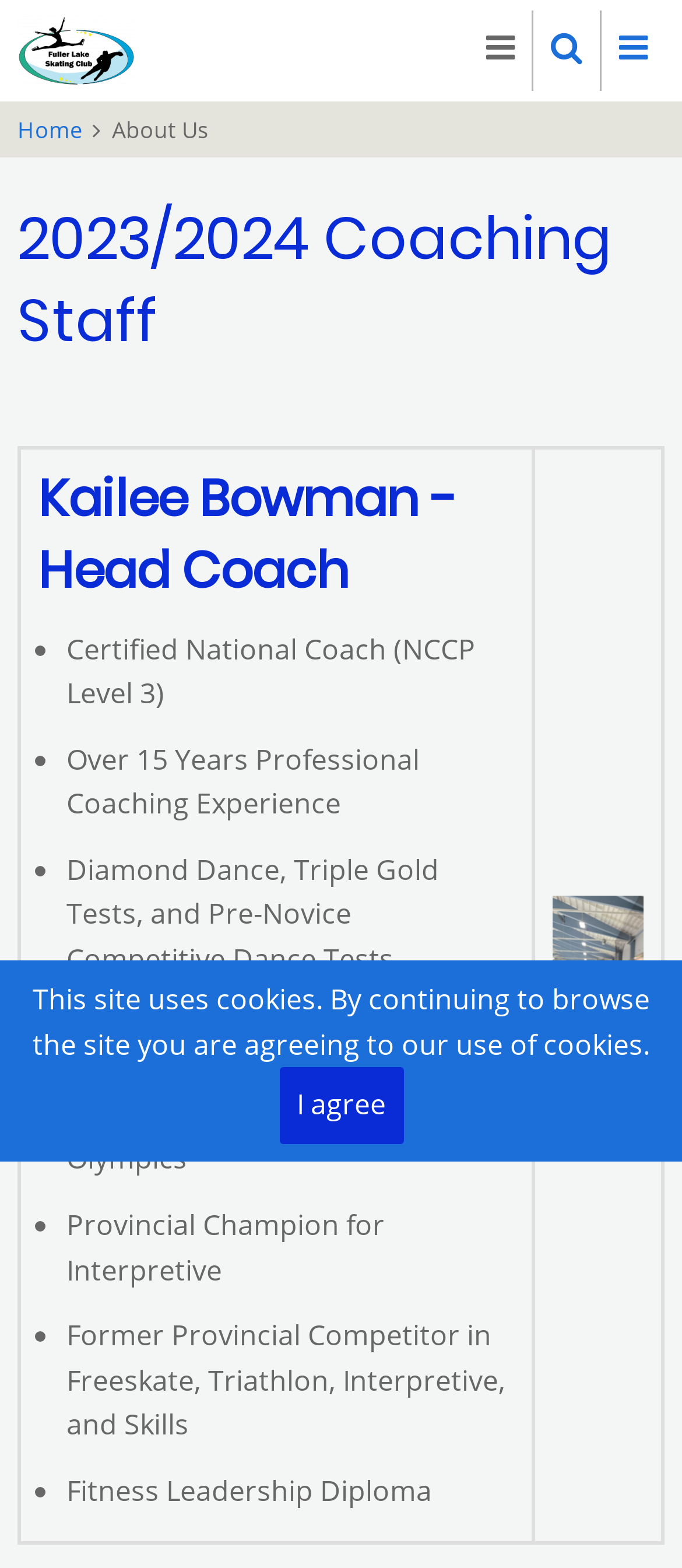Use a single word or phrase to respond to the question:
What is Kailee Bowman's highest level of coaching certification?

NCCP Level 3